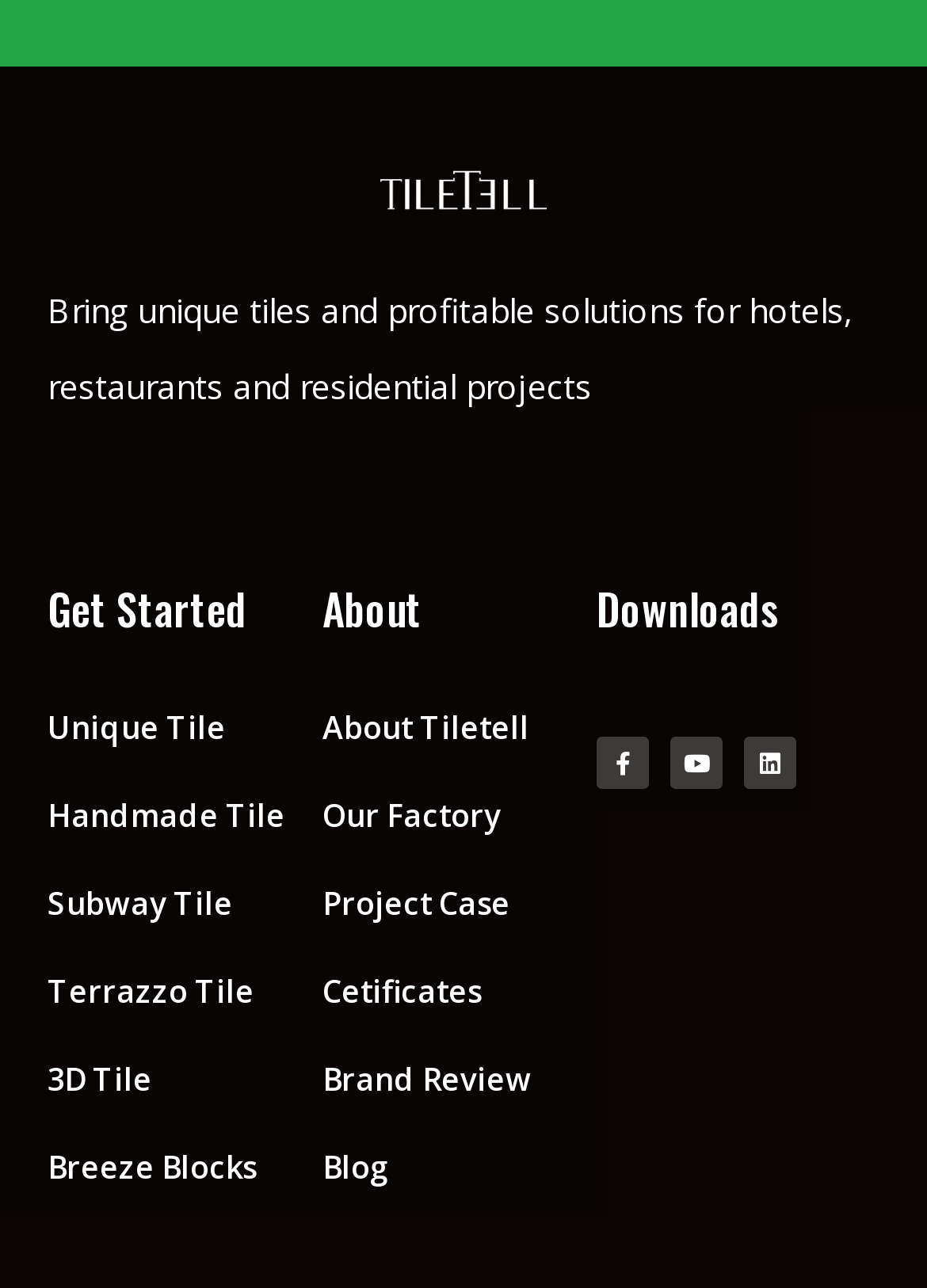Using the given description, provide the bounding box coordinates formatted as (top-left x, top-left y, bottom-right x, bottom-right y), with all values being floating point numbers between 0 and 1. Description: Brand Review

[0.347, 0.808, 0.644, 0.867]